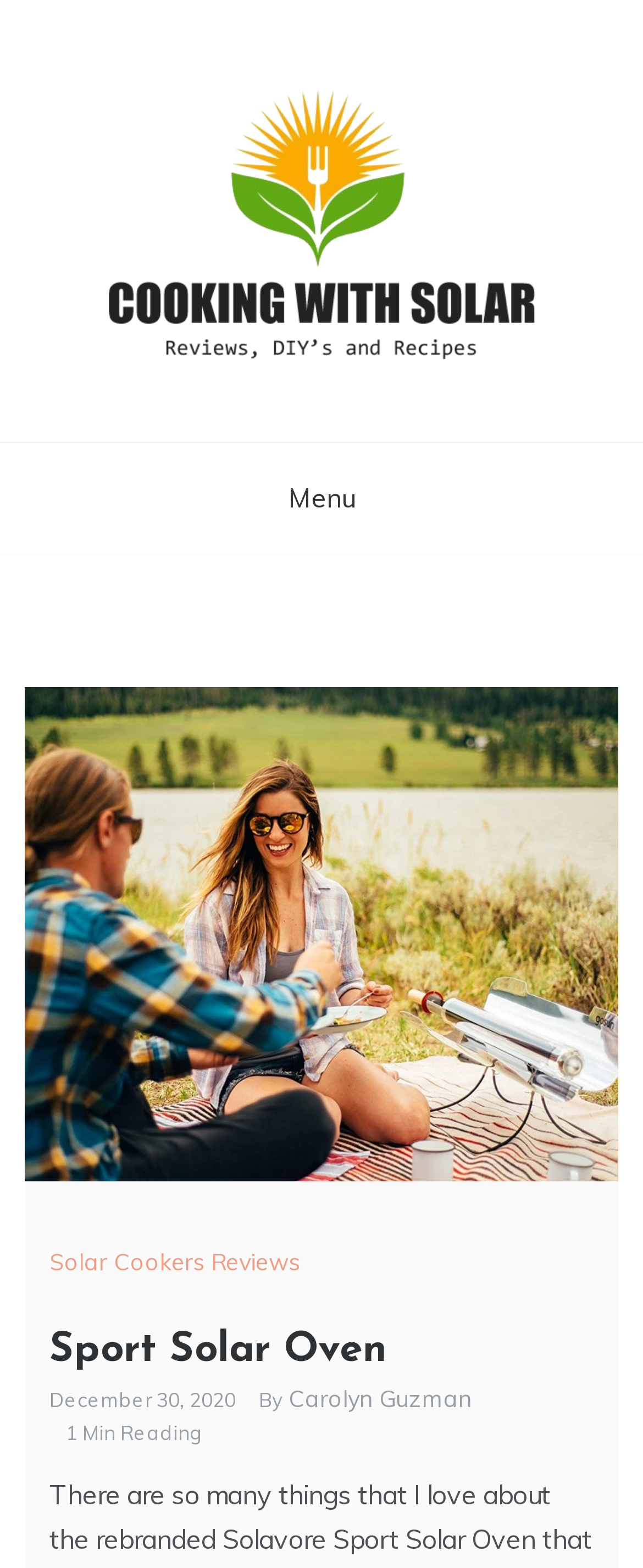What is the name of the website?
Please provide a single word or phrase answer based on the image.

Cooking with Solar